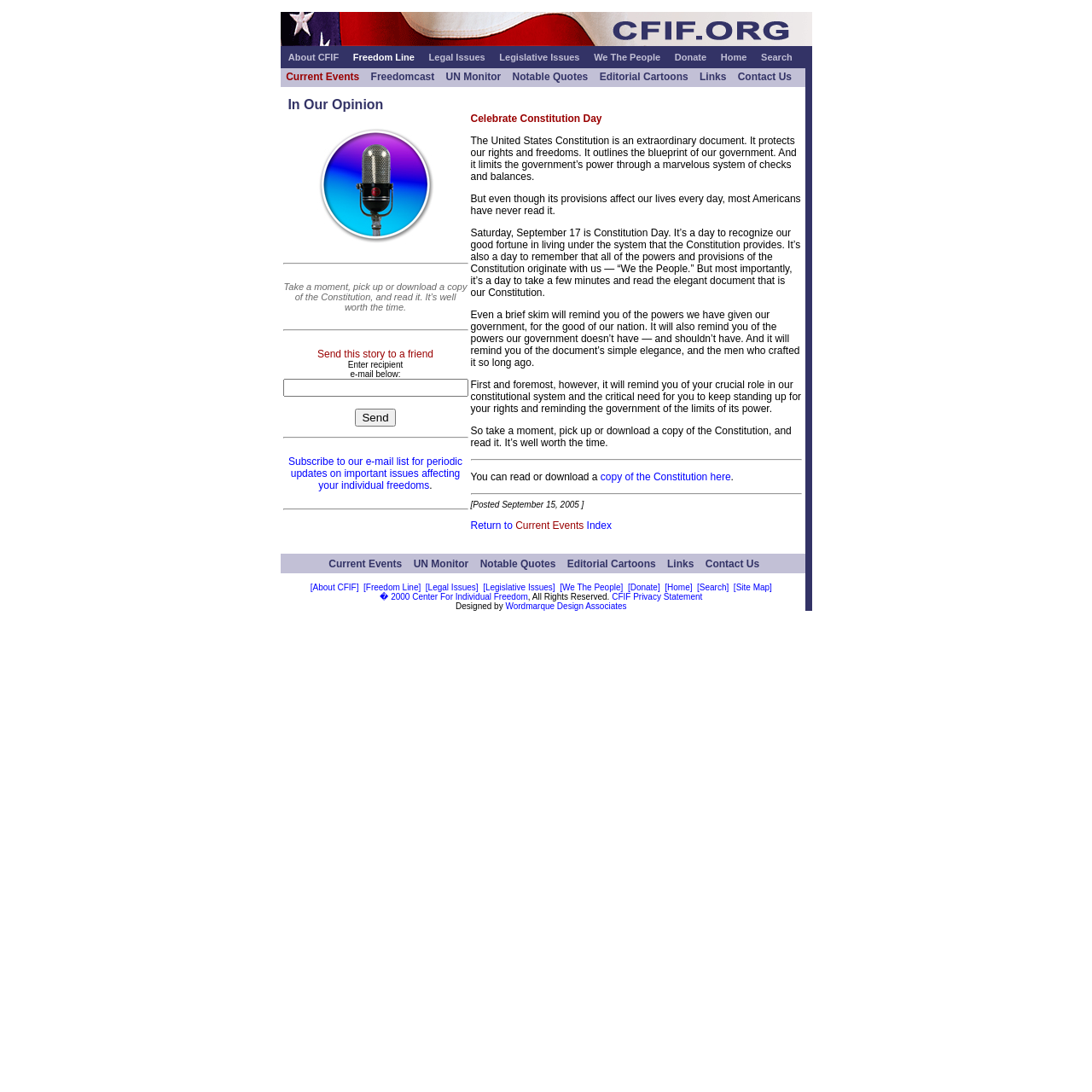What is the role of 'We the People' in the Constitution?
Provide a one-word or short-phrase answer based on the image.

They are the origin of the Constitution's powers